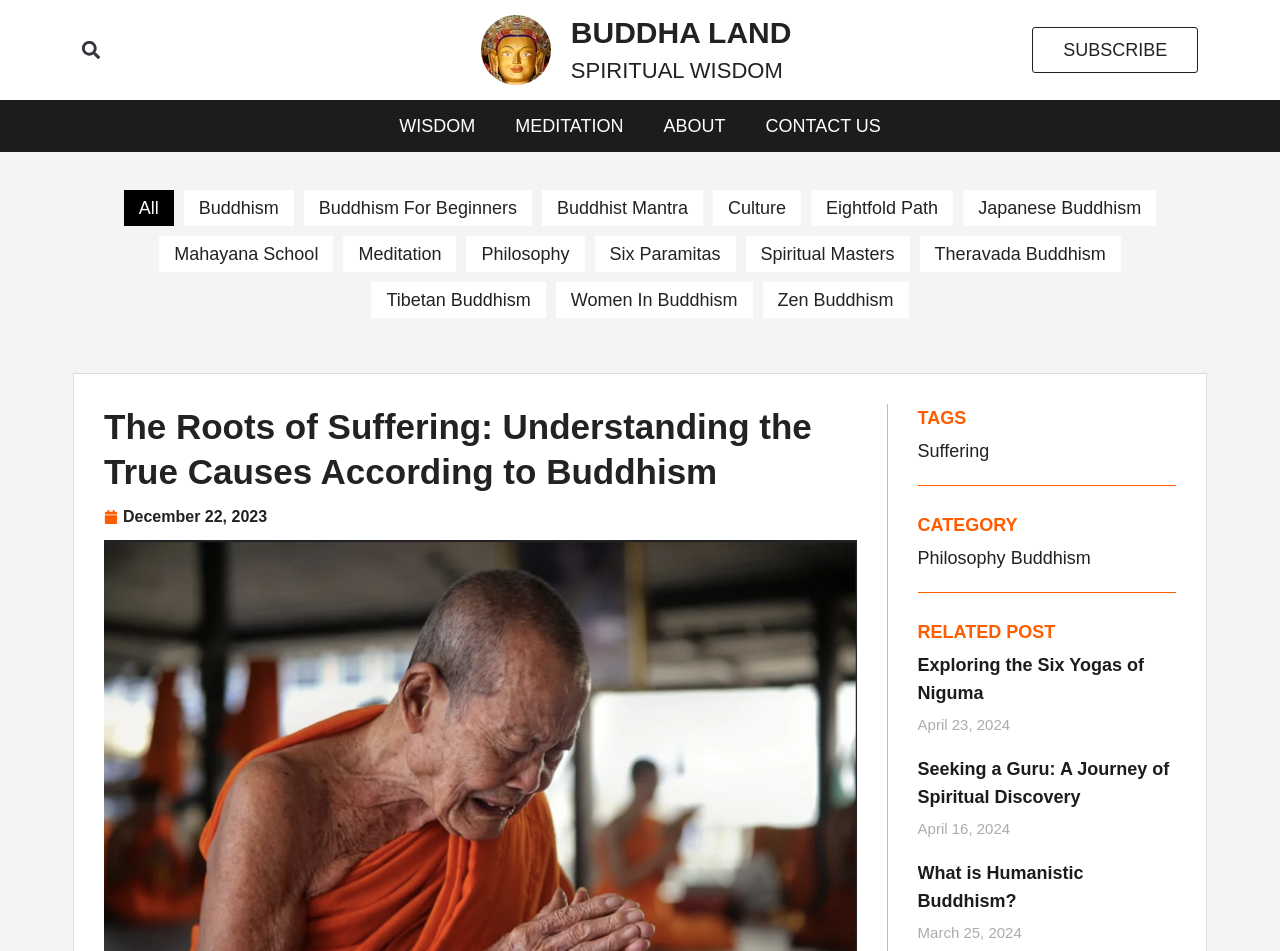Could you highlight the region that needs to be clicked to execute the instruction: "Explore the category of Philosophy"?

[0.717, 0.576, 0.786, 0.597]